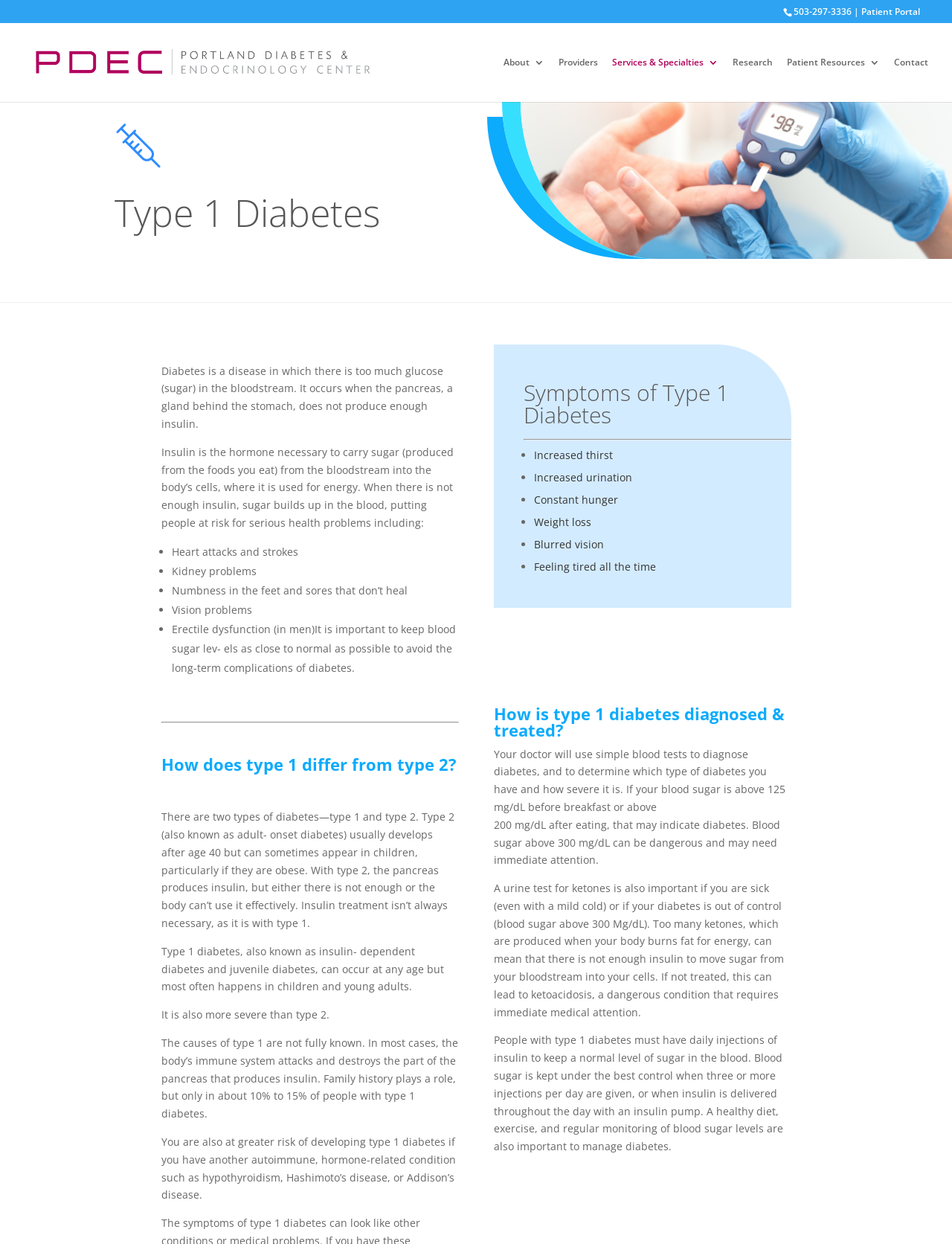Detail the features and information presented on the webpage.

This webpage is about Type 1 Diabetes, provided by the Portland Diabetes & Endocrinology Center. At the top of the page, there is a phone number "503-297-3336" and a link to the "Patient Portal". Below that, there is a logo of the center, accompanied by a link to the center's homepage.

The main content of the page is divided into three sections. The first section explains what Type 1 Diabetes is, its causes, and its symptoms. It starts with a heading "Type 1 Diabetes" and provides a detailed description of the disease, including how it affects the body and its potential complications. Below that, there is a list of symptoms, including heart attacks, kidney problems, and vision problems.

The second section compares Type 1 Diabetes with Type 2 Diabetes, explaining the differences between the two and how they are diagnosed and treated. This section also discusses the causes of Type 1 Diabetes, including the role of family history and autoimmune disorders.

The third section focuses on the symptoms of Type 1 Diabetes, listing them in bullet points, including increased thirst, urination, hunger, and weight loss. Below that, there is a section on how Type 1 Diabetes is diagnosed and treated, including the use of blood tests and insulin injections.

Throughout the page, there are several images, including a logo of the Portland Diabetes & Endocrinology Center and some icons used to illustrate the symptoms of Type 1 Diabetes. The text is well-organized and easy to read, with clear headings and concise paragraphs.